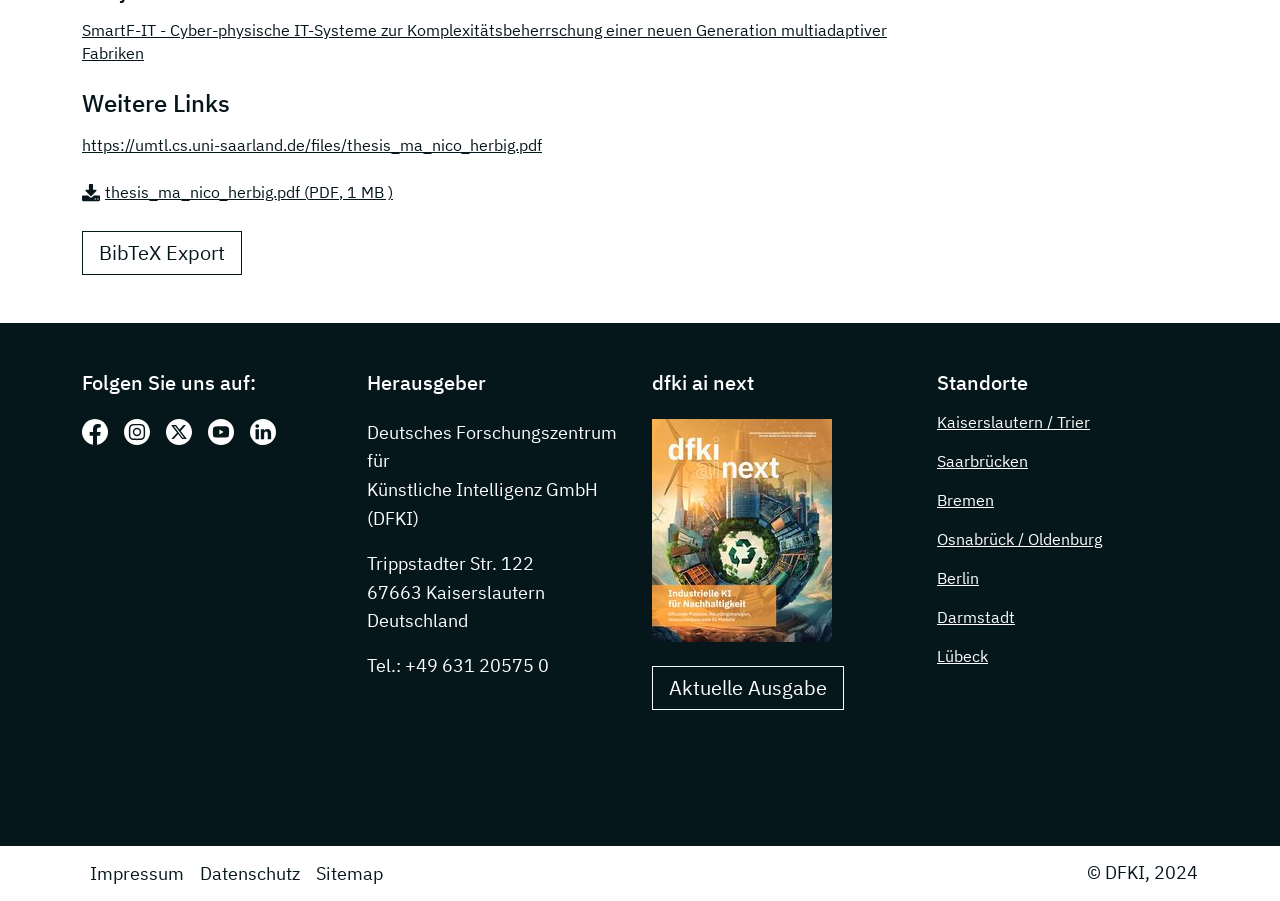What is the name of the publication?
Using the image, answer in one word or phrase.

dfki ai next